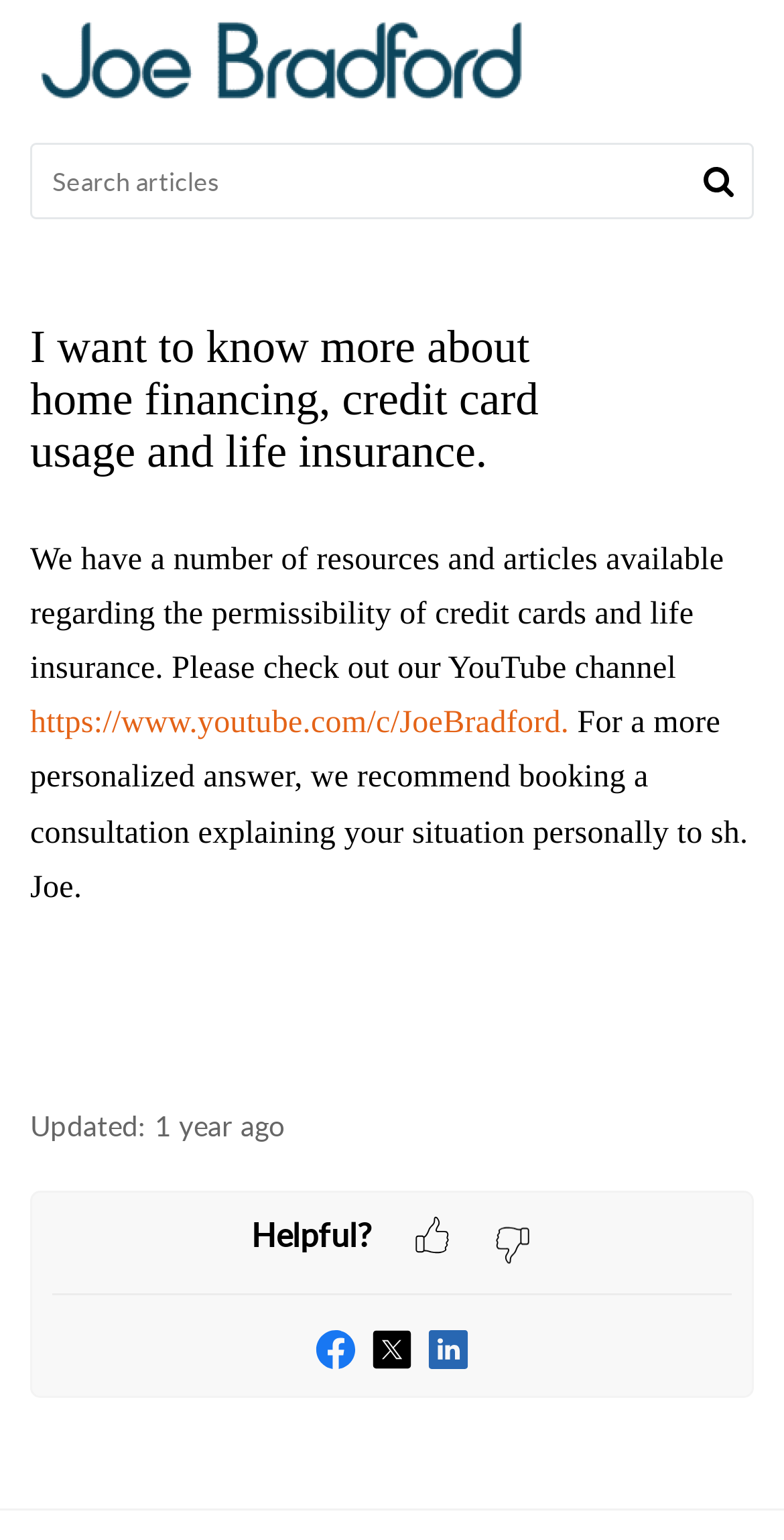Using the provided element description: "Nondiscrimination Policy", identify the bounding box coordinates. The coordinates should be four floats between 0 and 1 in the order [left, top, right, bottom].

None